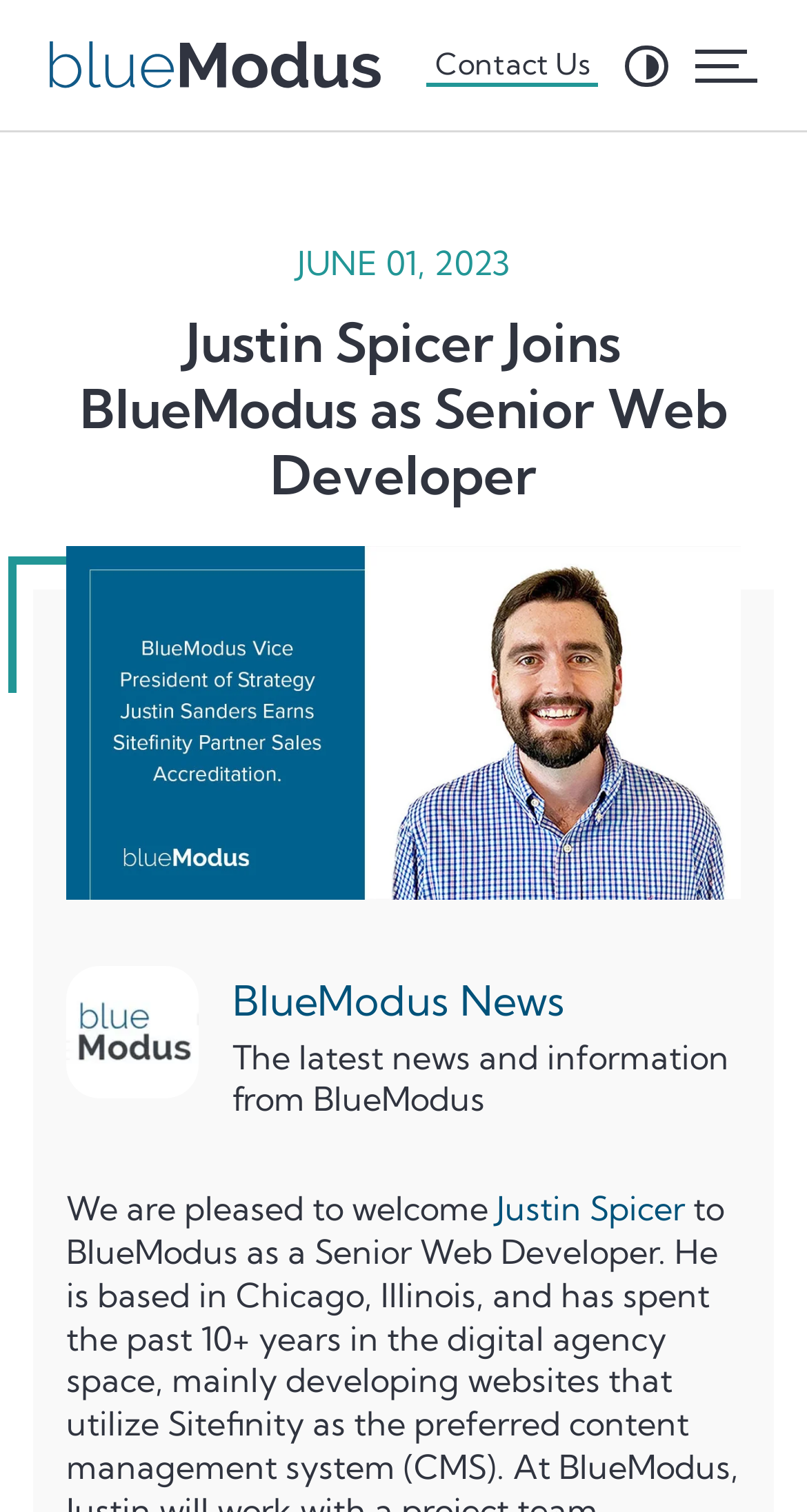What is the category of the news article?
Based on the screenshot, provide your answer in one word or phrase.

BlueModus News